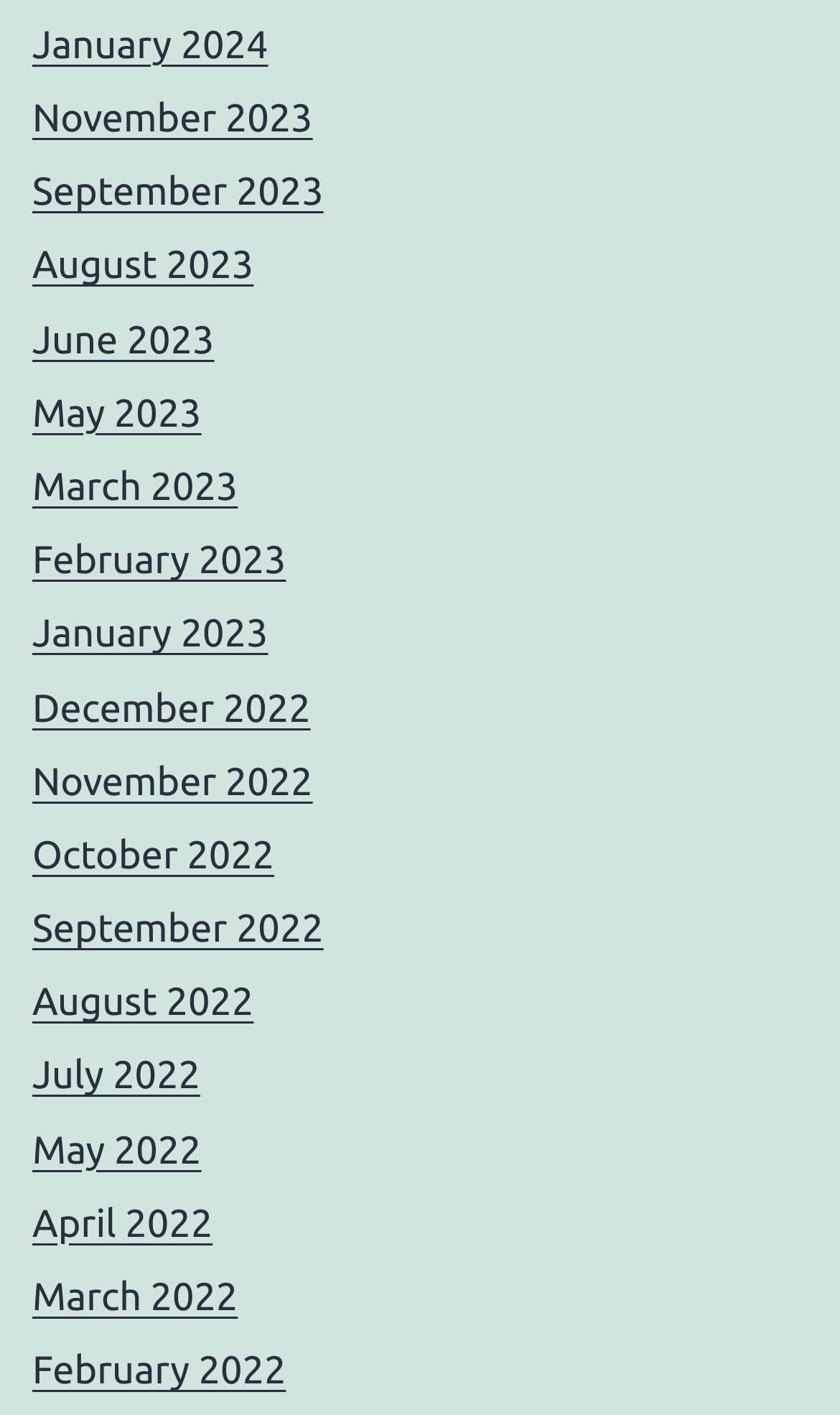Determine the bounding box coordinates of the region I should click to achieve the following instruction: "access February 2023". Ensure the bounding box coordinates are four float numbers between 0 and 1, i.e., [left, top, right, bottom].

[0.038, 0.381, 0.341, 0.411]